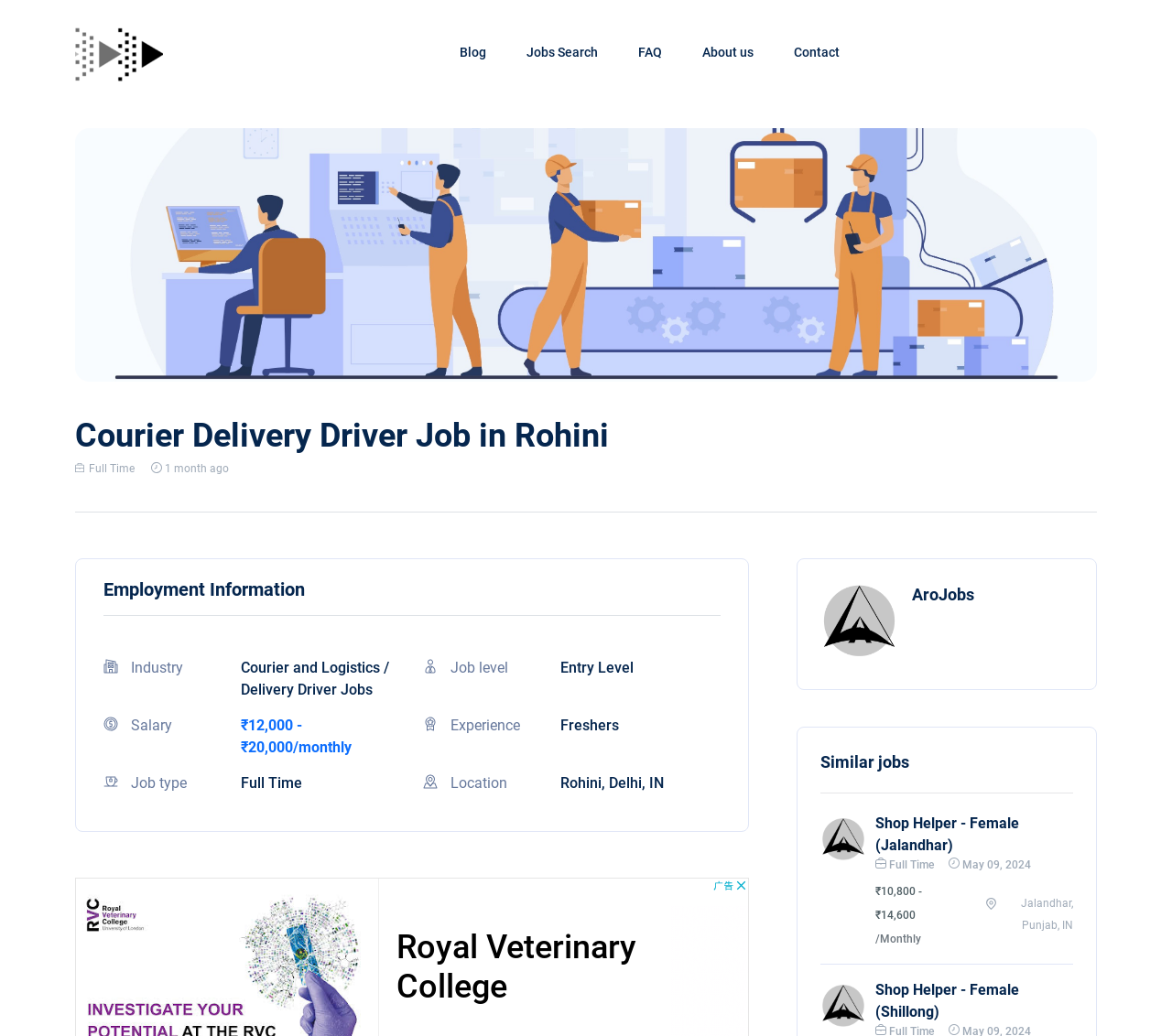Identify the bounding box coordinates of the section to be clicked to complete the task described by the following instruction: "Explore similar jobs". The coordinates should be four float numbers between 0 and 1, formatted as [left, top, right, bottom].

[0.256, 0.725, 0.916, 0.748]